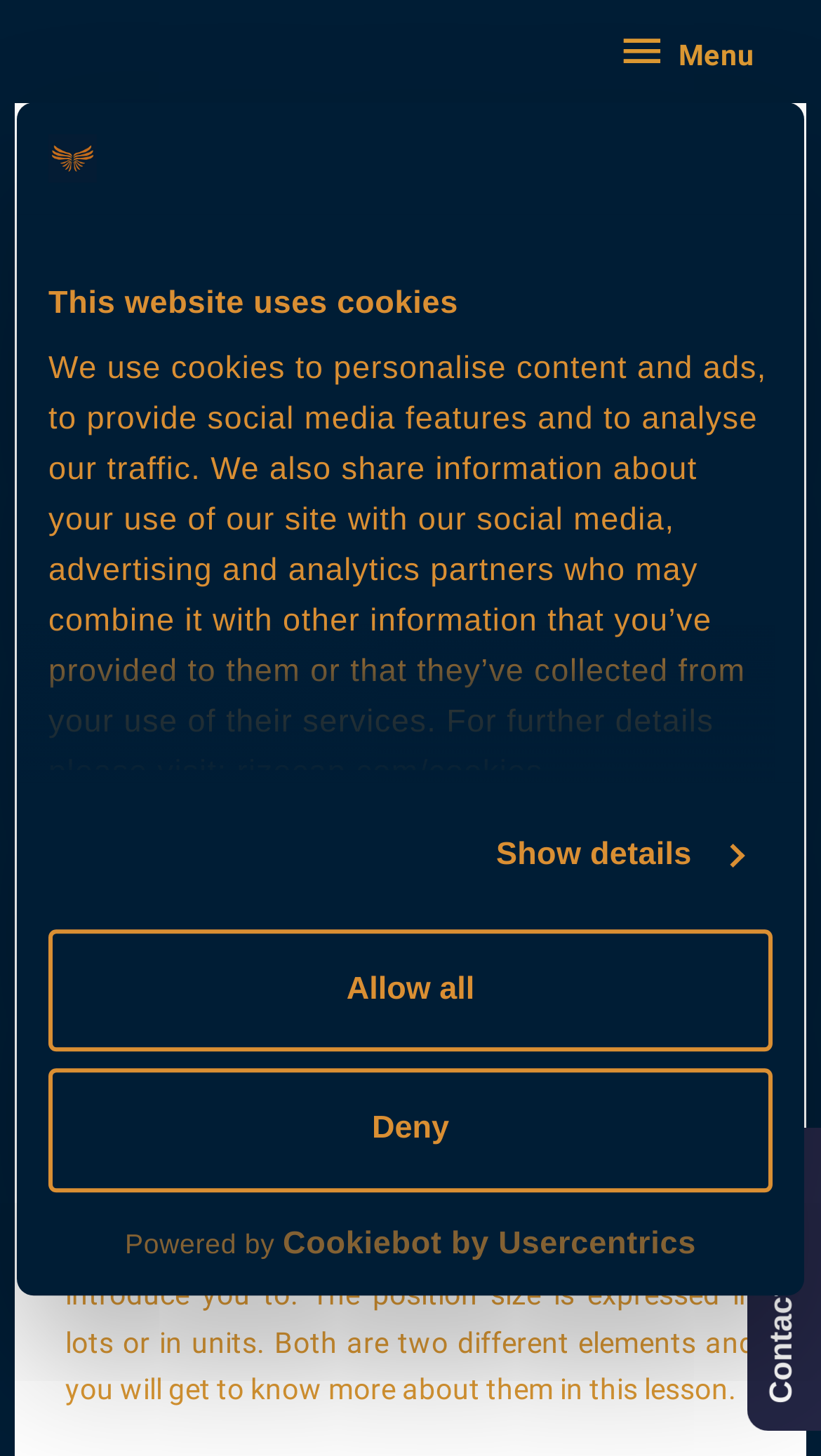Predict the bounding box for the UI component with the following description: "Bio-One Atlanta".

None